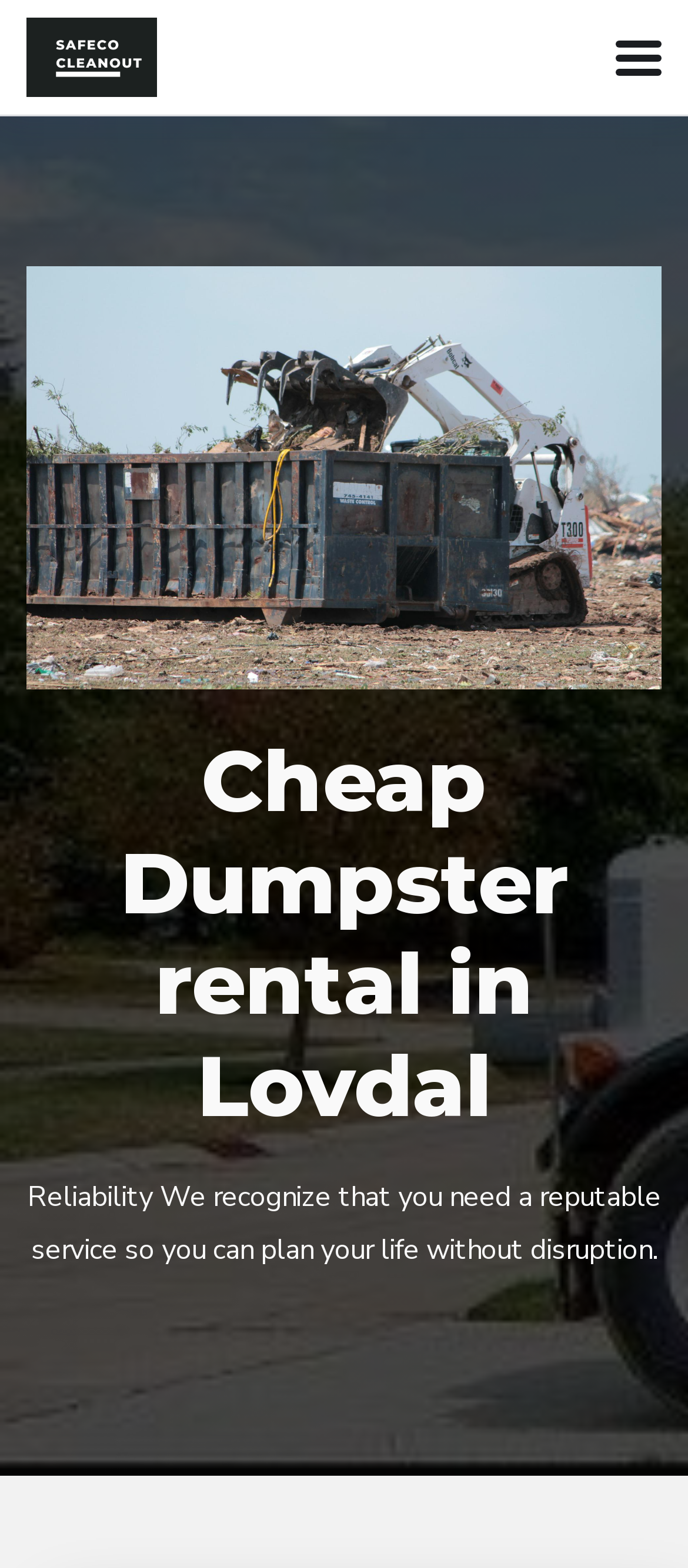What is the benefit of using this service?
Please give a detailed and thorough answer to the question, covering all relevant points.

The benefit of using this service can be found in the StaticText element, which says 'We recognize that you need a reputable service so you can plan your life without disruption', implying that the service is reliable.